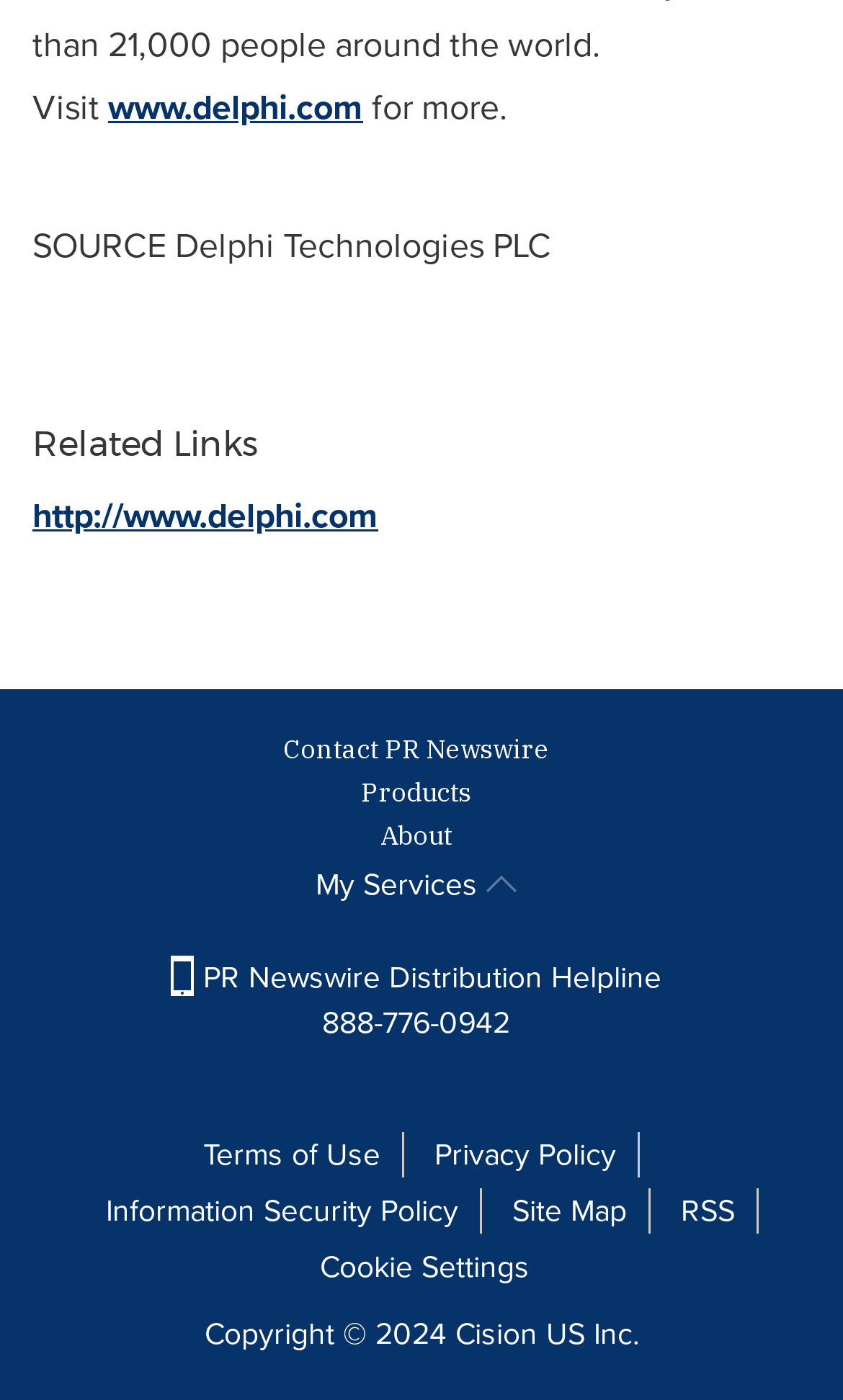What is the phone number for PR Newswire Distribution Helpline?
Please provide a comprehensive answer based on the details in the screenshot.

The phone number is mentioned in the link with the text ' PR Newswire Distribution Helpline 888-776-0942', which is located near the bottom of the webpage.